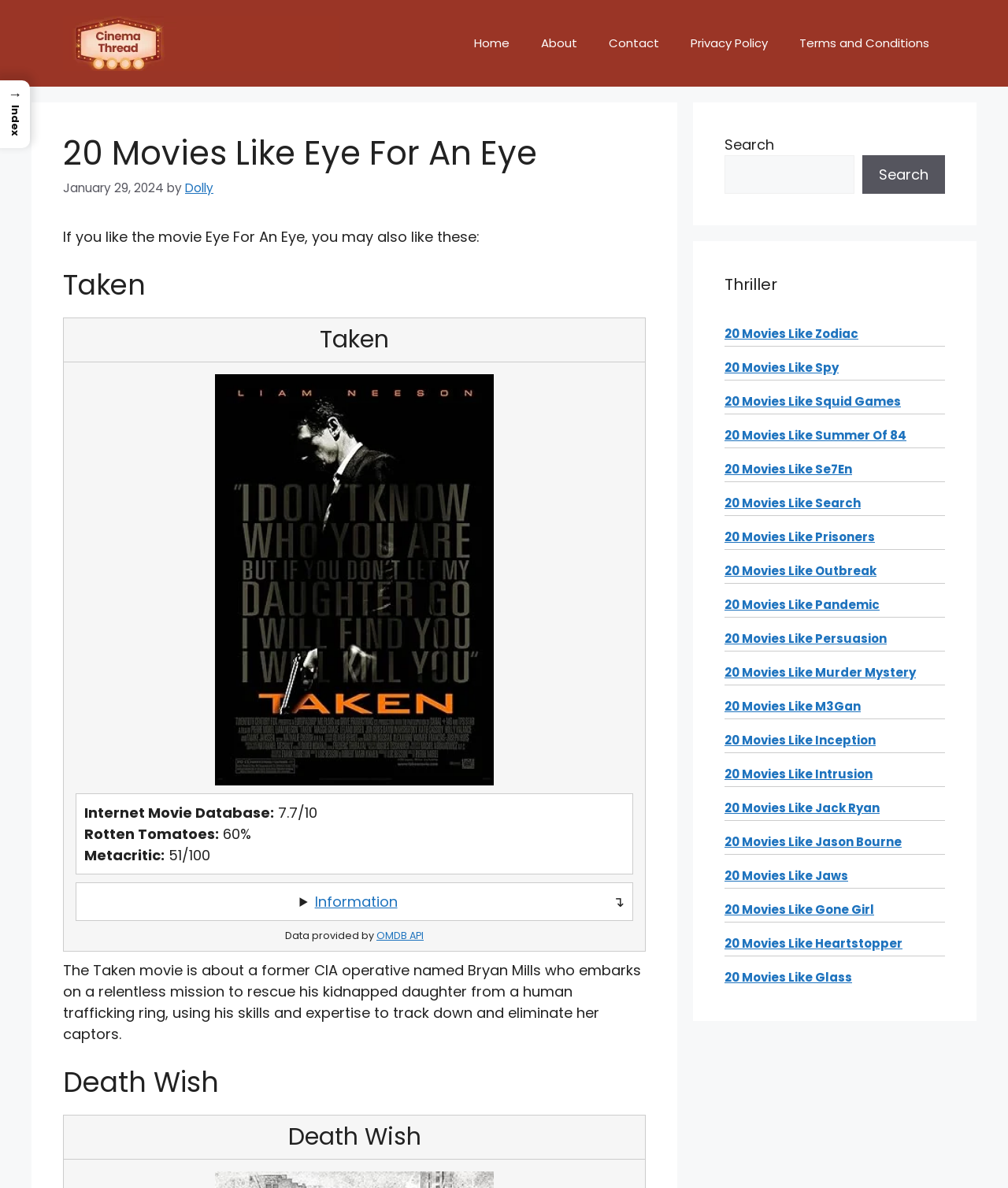What is the genre of the movie recommendations on this webpage?
Answer with a single word or short phrase according to what you see in the image.

Thriller